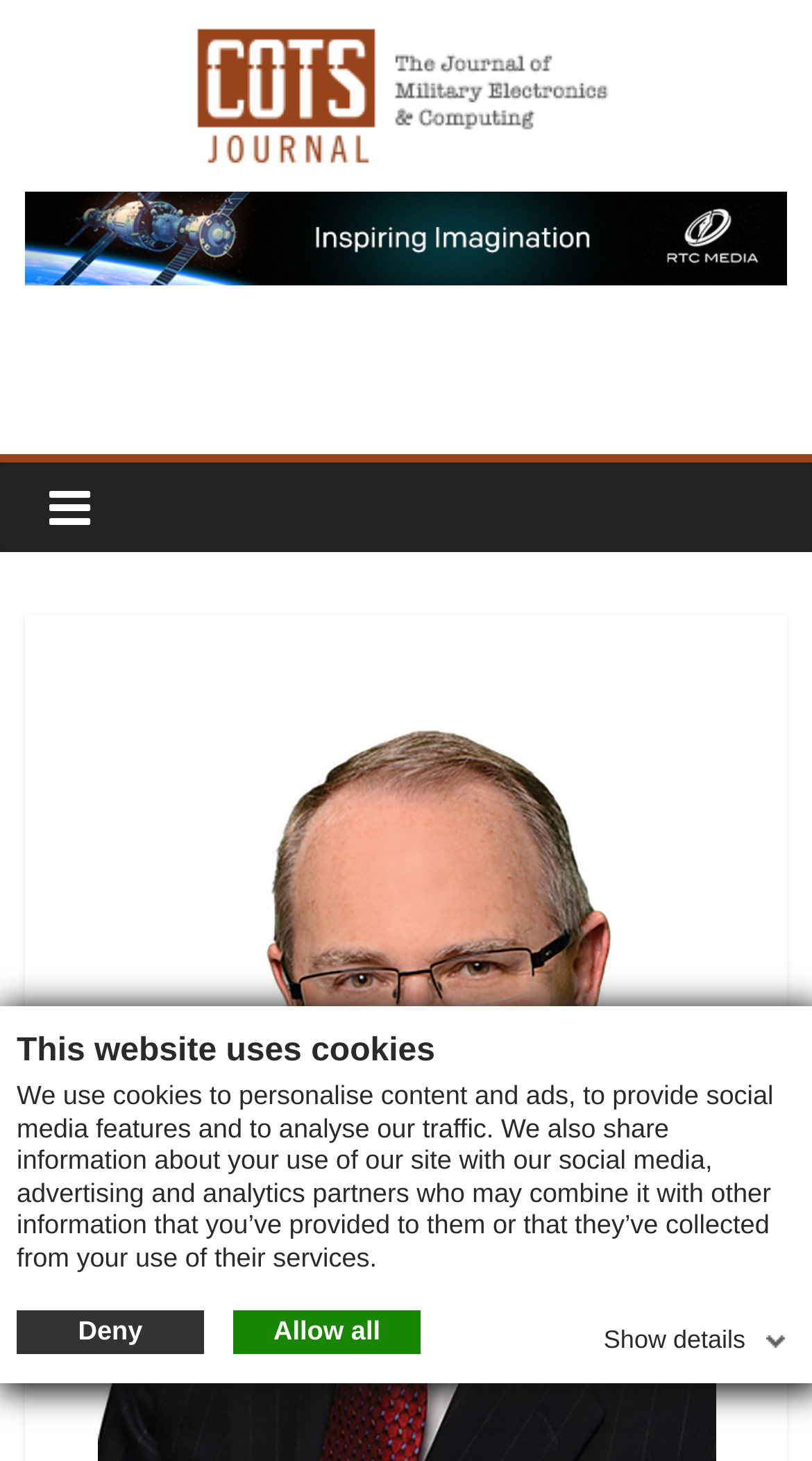What is the subtitle of the journal?
Please use the visual content to give a single word or phrase answer.

The Journal of Military Electronics & Computing